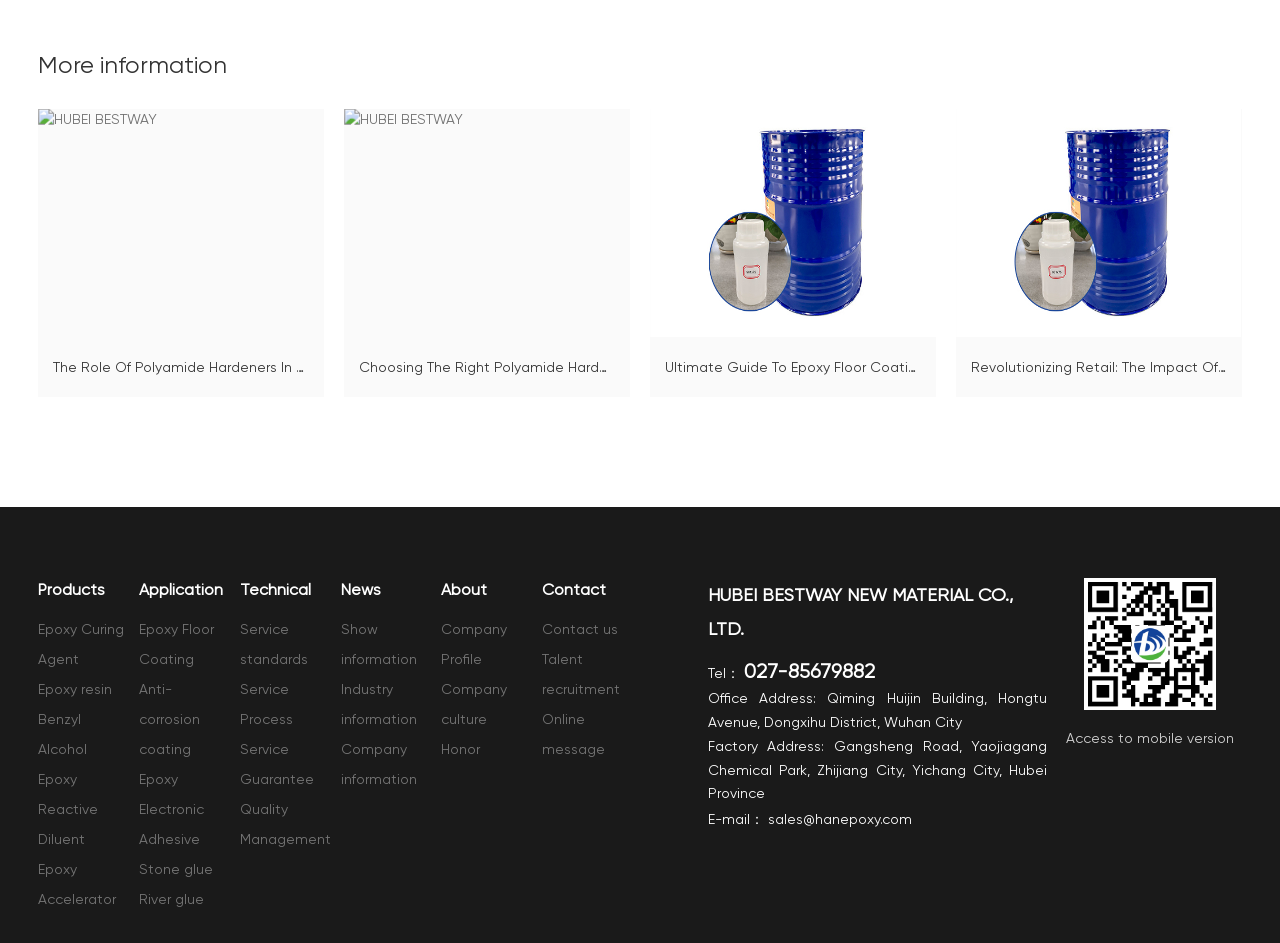Provide your answer to the question using just one word or phrase: What is the email address?

sales@hanepoxy.com